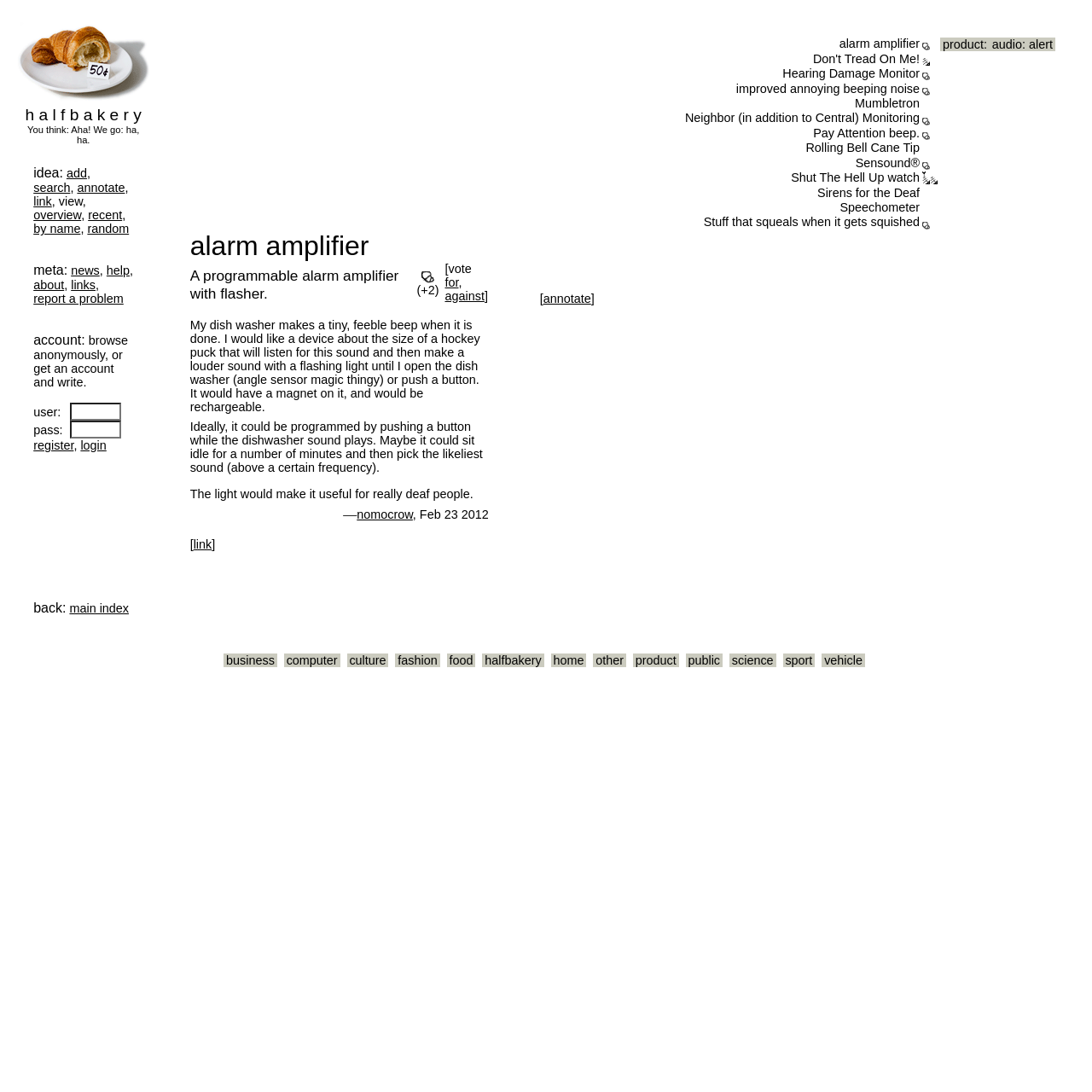Determine the bounding box coordinates for the clickable element to execute this instruction: "click the 'add' link". Provide the coordinates as four float numbers between 0 and 1, i.e., [left, top, right, bottom].

[0.061, 0.152, 0.08, 0.165]